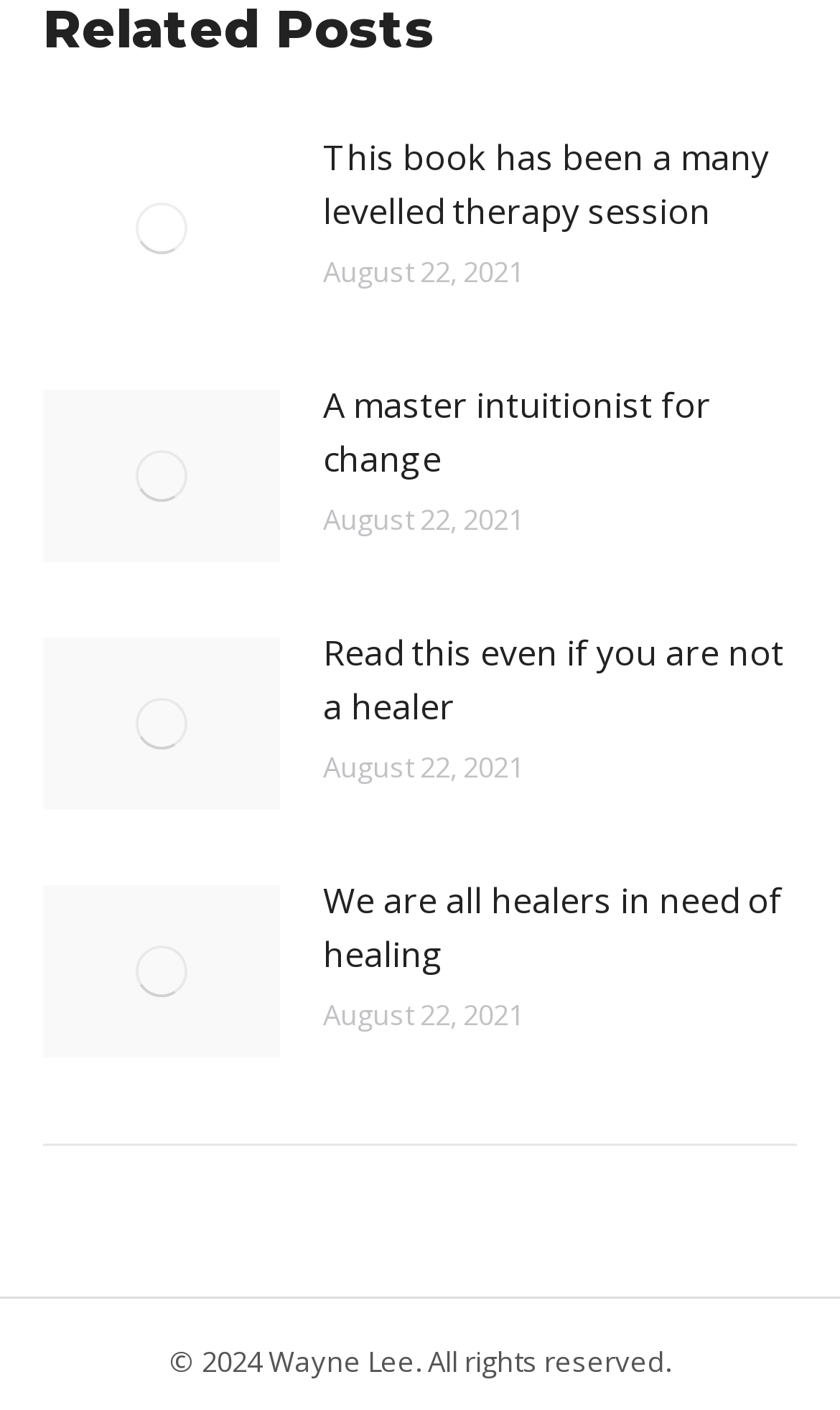Identify the bounding box coordinates of the clickable region to carry out the given instruction: "read article about therapy session".

[0.385, 0.093, 0.949, 0.171]